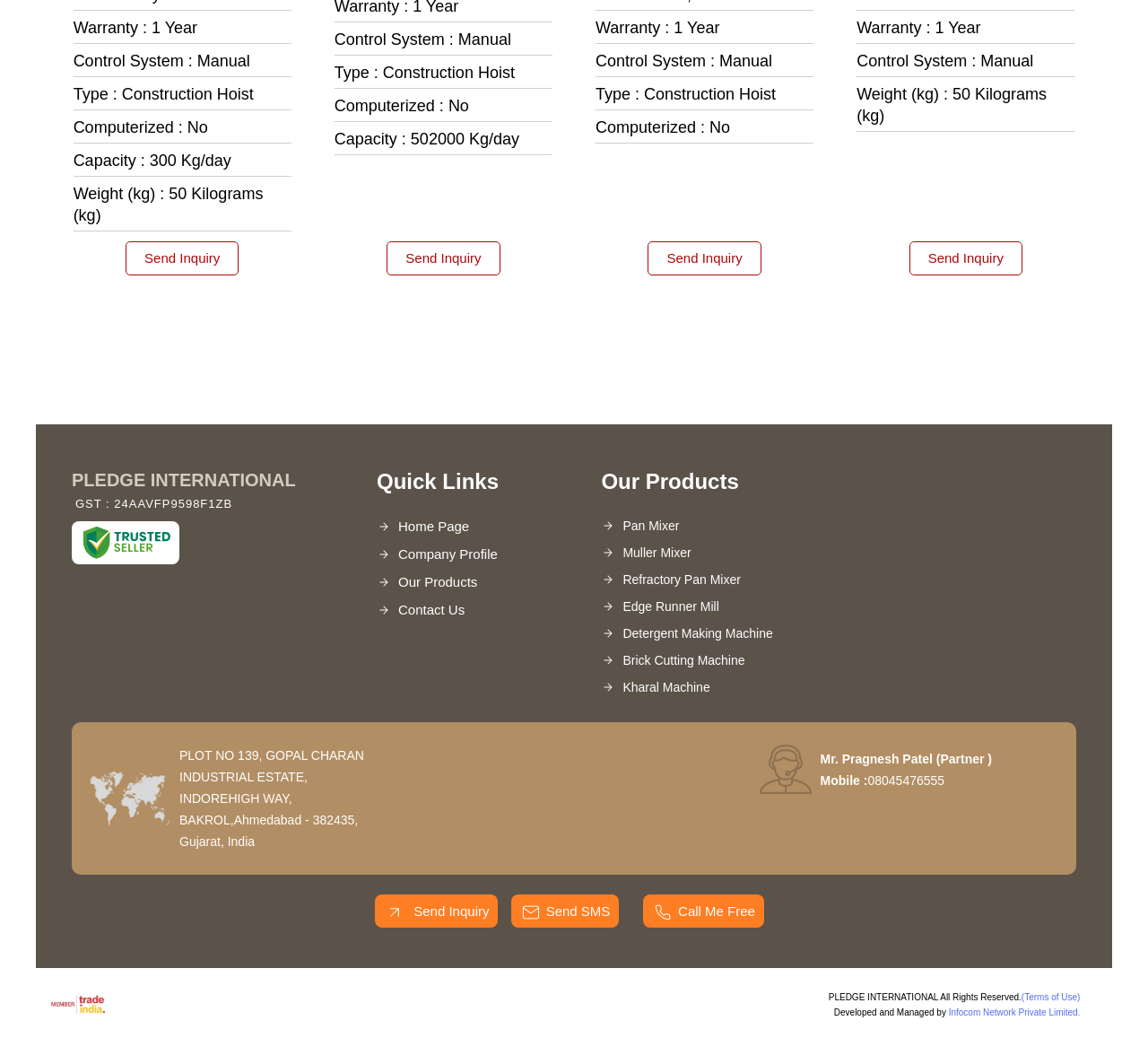Please identify the bounding box coordinates for the region that you need to click to follow this instruction: "Click the 'Send Inquiry' link".

[0.564, 0.233, 0.663, 0.266]